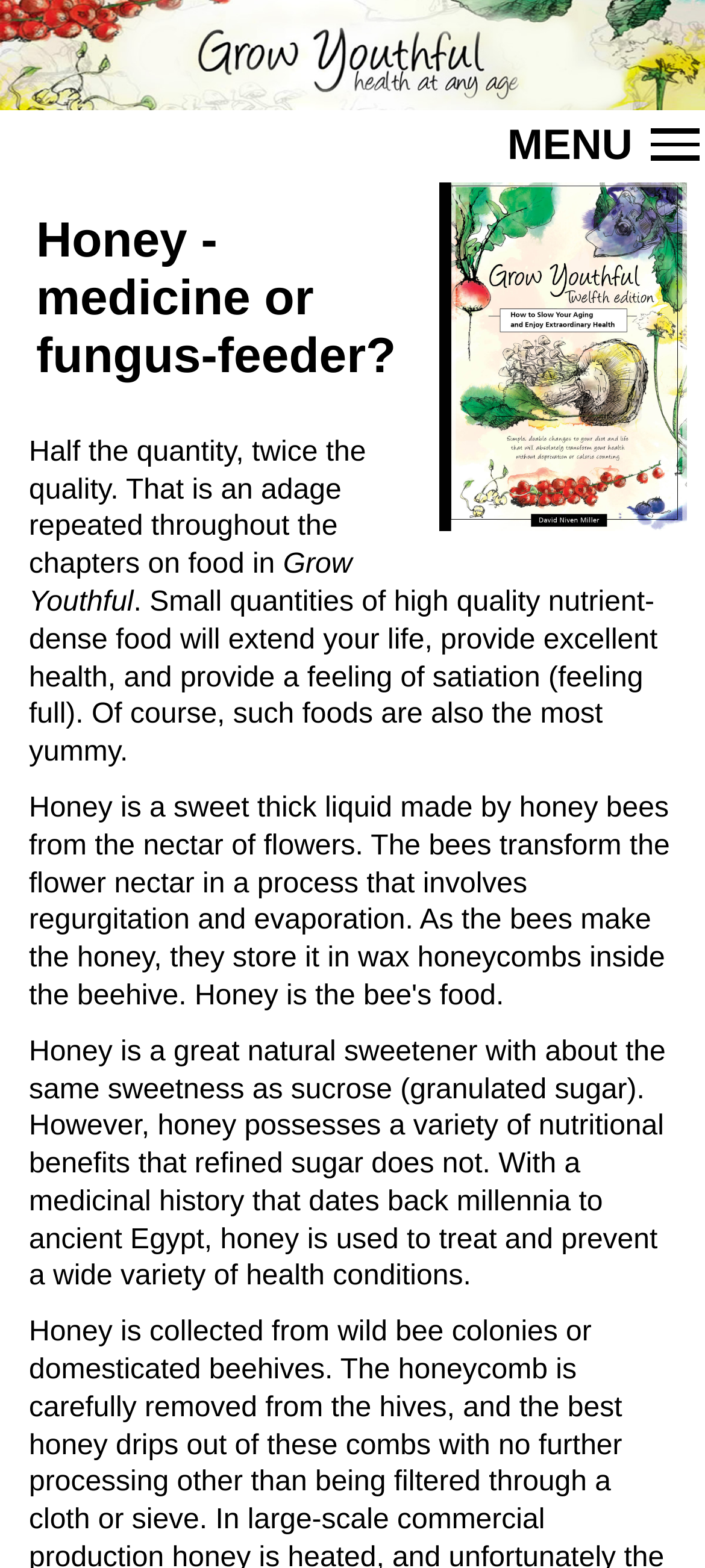What is honey used to treat and prevent?
Answer the question with a thorough and detailed explanation.

According to the webpage, honey is used to treat and prevent a wide variety of health conditions, with a medicinal history dating back to ancient Egypt.